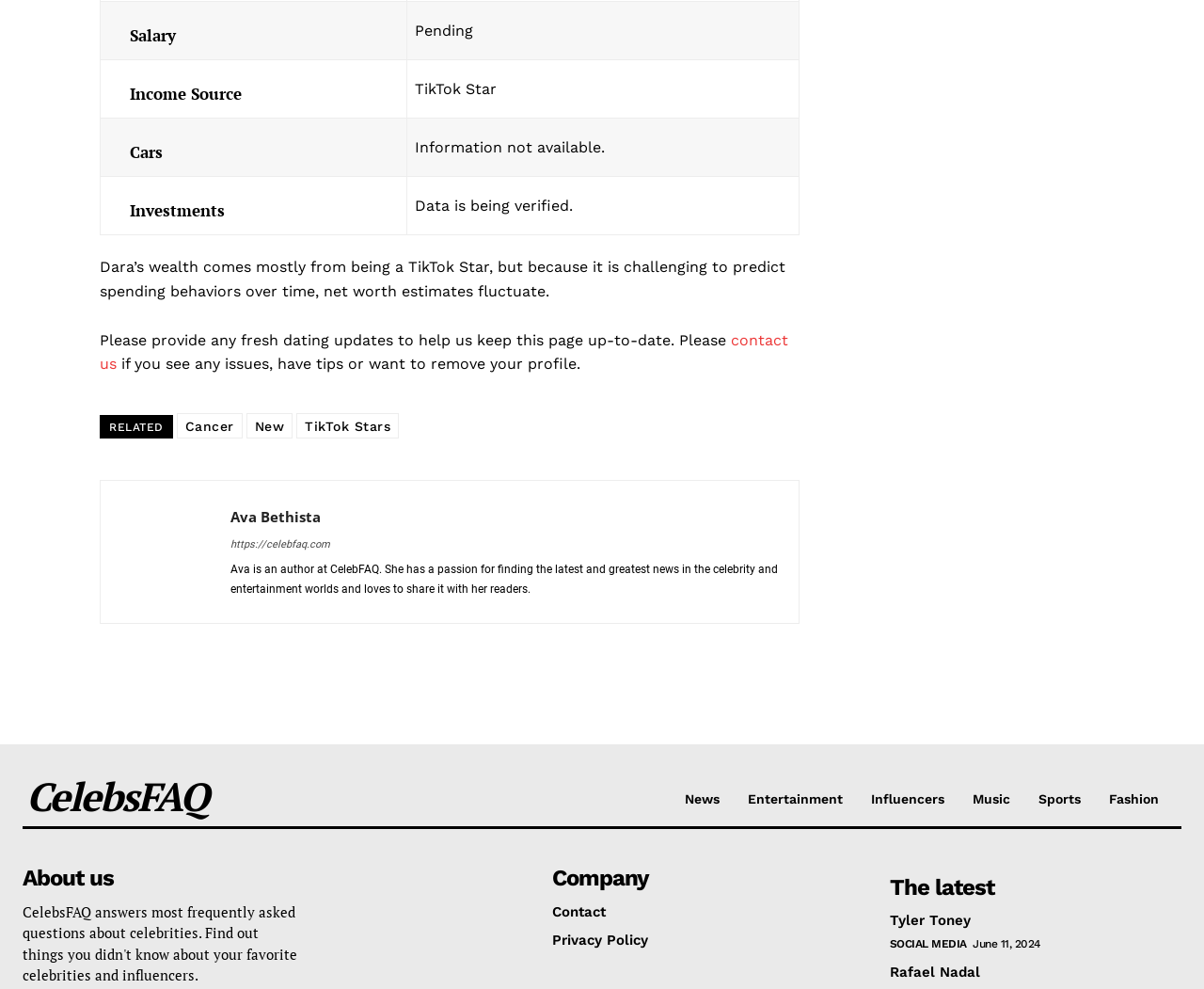Please specify the bounding box coordinates of the element that should be clicked to execute the given instruction: 'Click on the 'contact us' link'. Ensure the coordinates are four float numbers between 0 and 1, expressed as [left, top, right, bottom].

[0.083, 0.334, 0.655, 0.377]